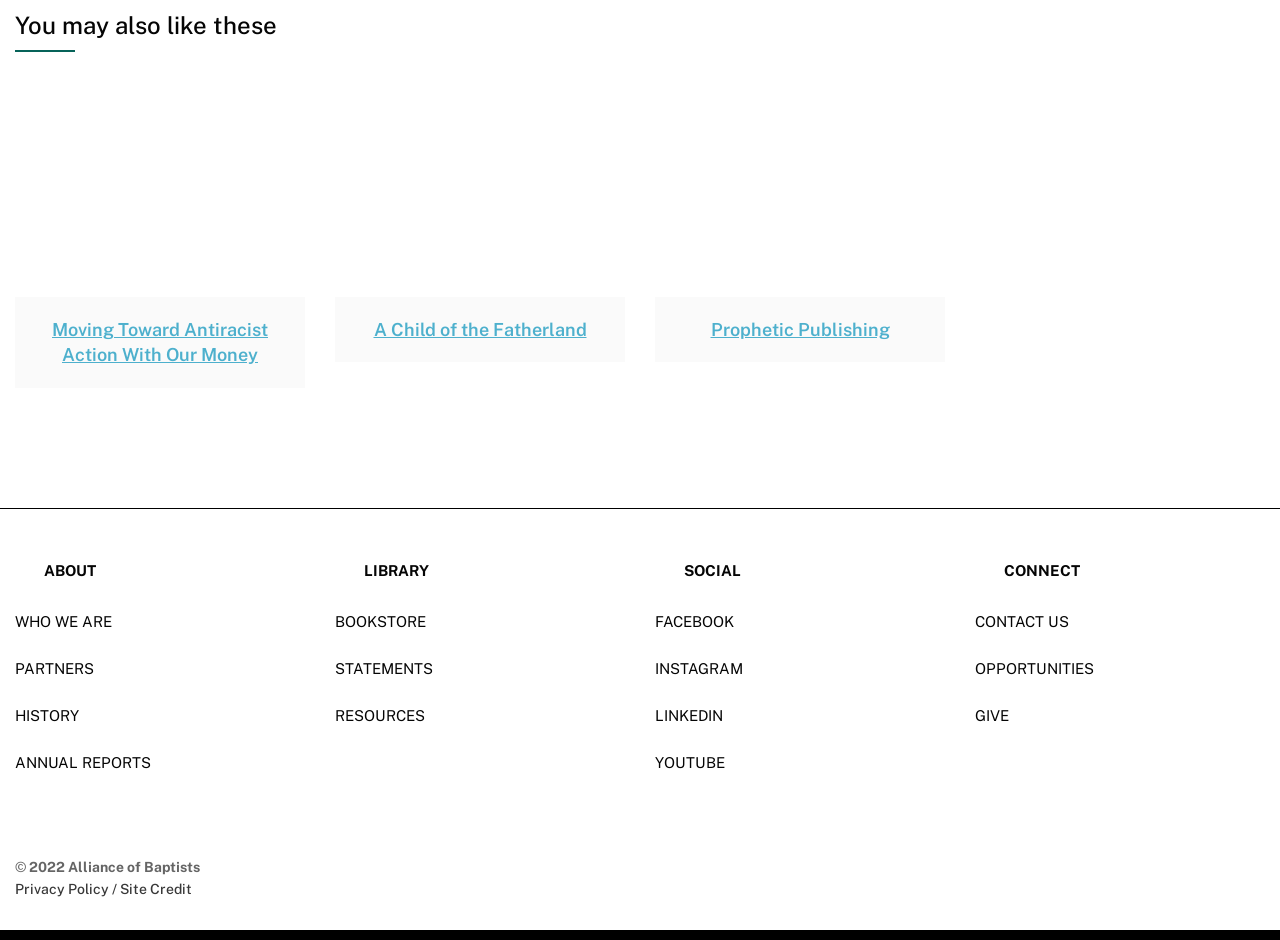How many links are in the 'ABOUT' section?
Based on the visual content, answer with a single word or a brief phrase.

4